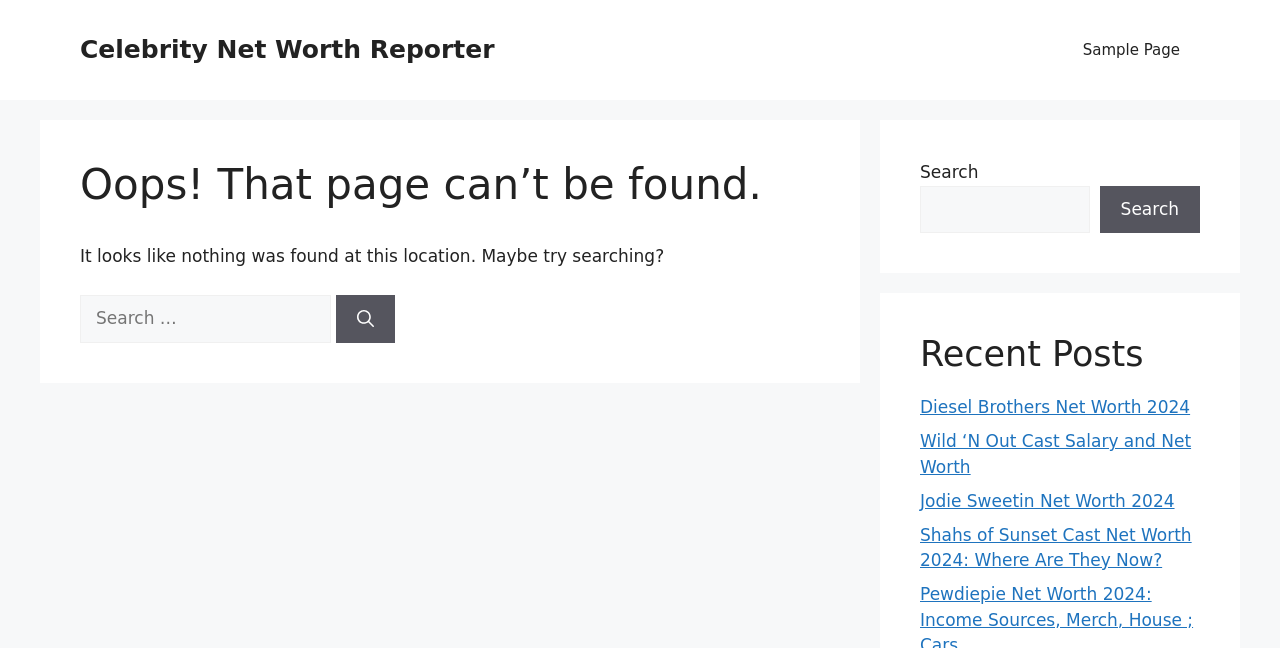What is the name of the website?
Look at the screenshot and provide an in-depth answer.

The website's name is displayed as a link in the banner section at the top of the page, indicating that it is the title of the website.